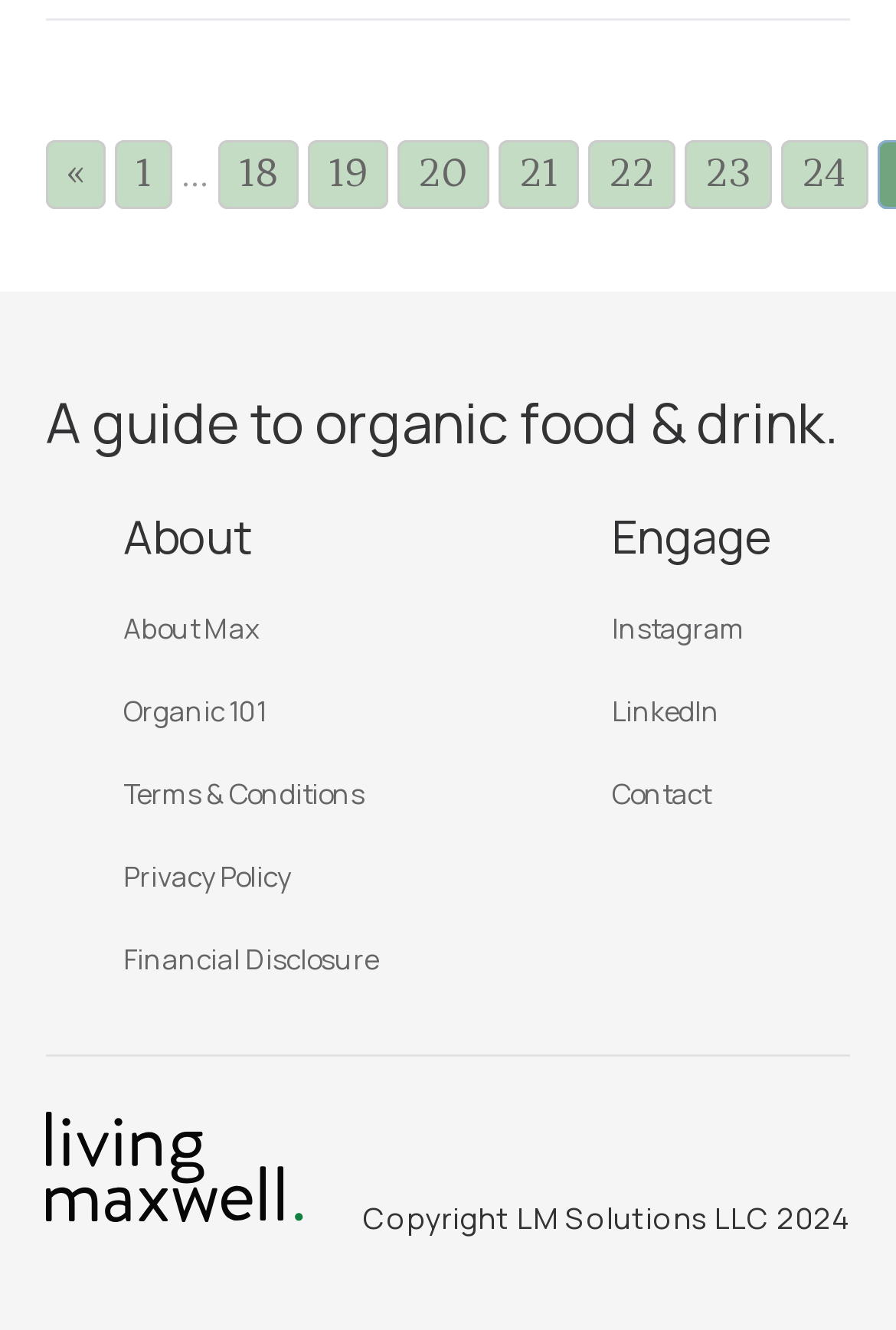How many page links are available?
Please provide a comprehensive answer to the question based on the webpage screenshot.

The webpage has links to multiple pages, and by counting the links 'Go to page 1', 'Go to page 18', ..., 'Go to page 24', we can determine that there are 9 page links available.